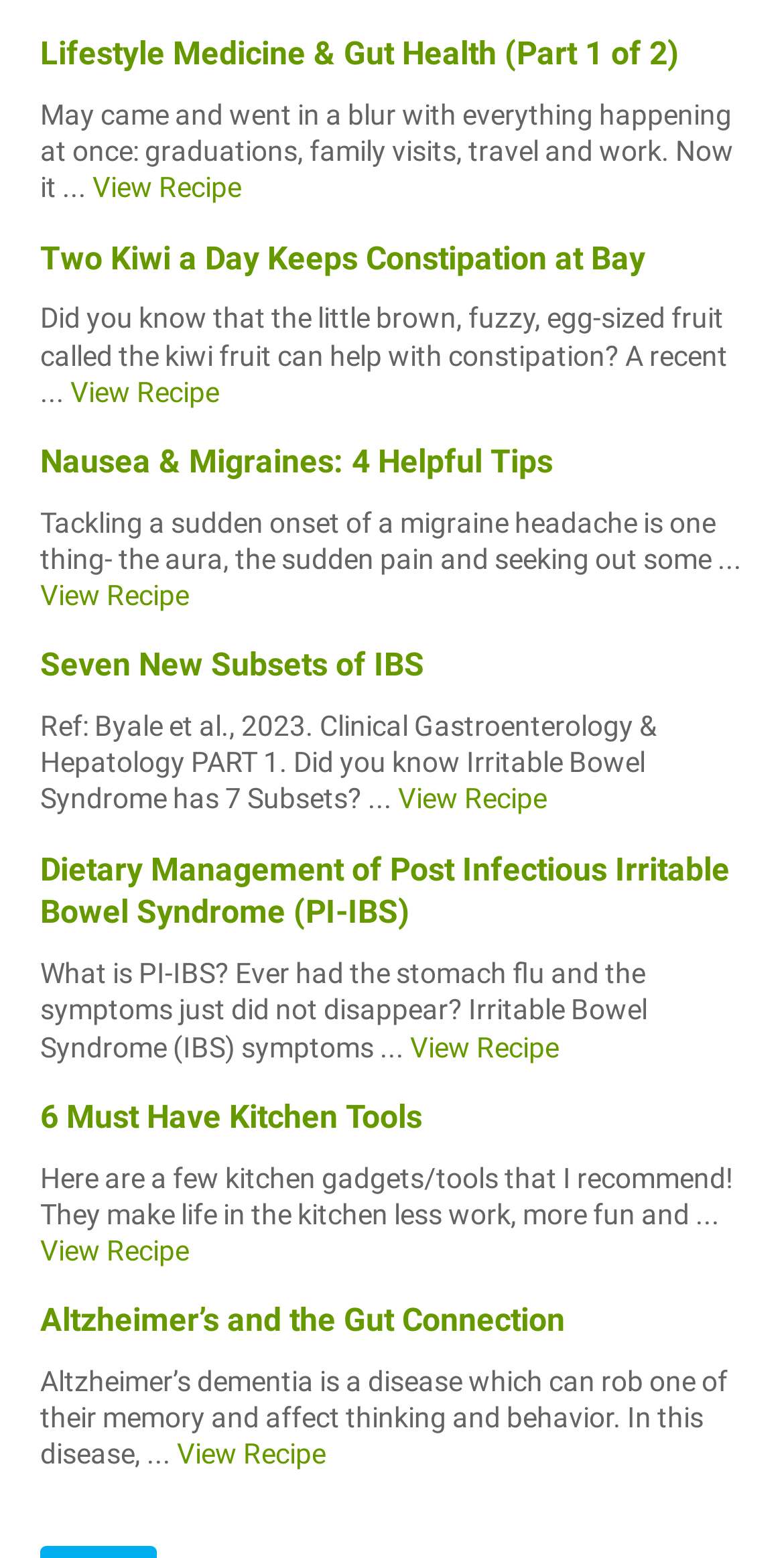Provide a one-word or short-phrase response to the question:
What is the topic of the first article?

Lifestyle Medicine & Gut Health